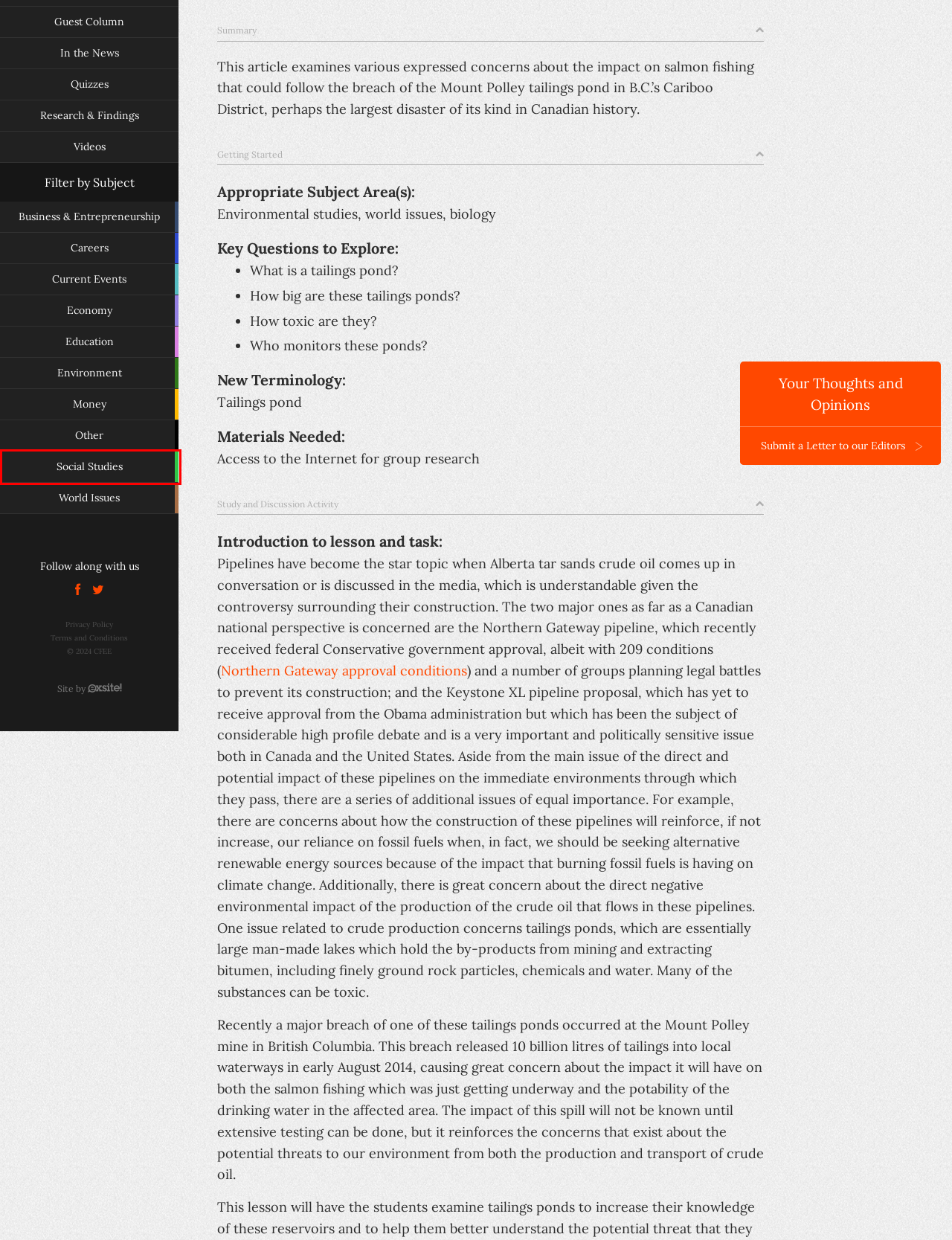Evaluate the webpage screenshot and identify the element within the red bounding box. Select the webpage description that best fits the new webpage after clicking the highlighted element. Here are the candidates:
A. Education | Subjects | CFEE Classroom Edition
B. Quizzes | CFEE Classroom Edition
C. Economy | Subjects | CFEE Classroom Edition
D. Social Studies | Subjects | CFEE Classroom Edition
E. Terms and Conditions | CFEE Classroom Edition
F. In the News | CFEE Classroom Edition
G. Careers | Subjects | CFEE Classroom Edition
H. Research & Findings | CFEE Classroom Edition

D